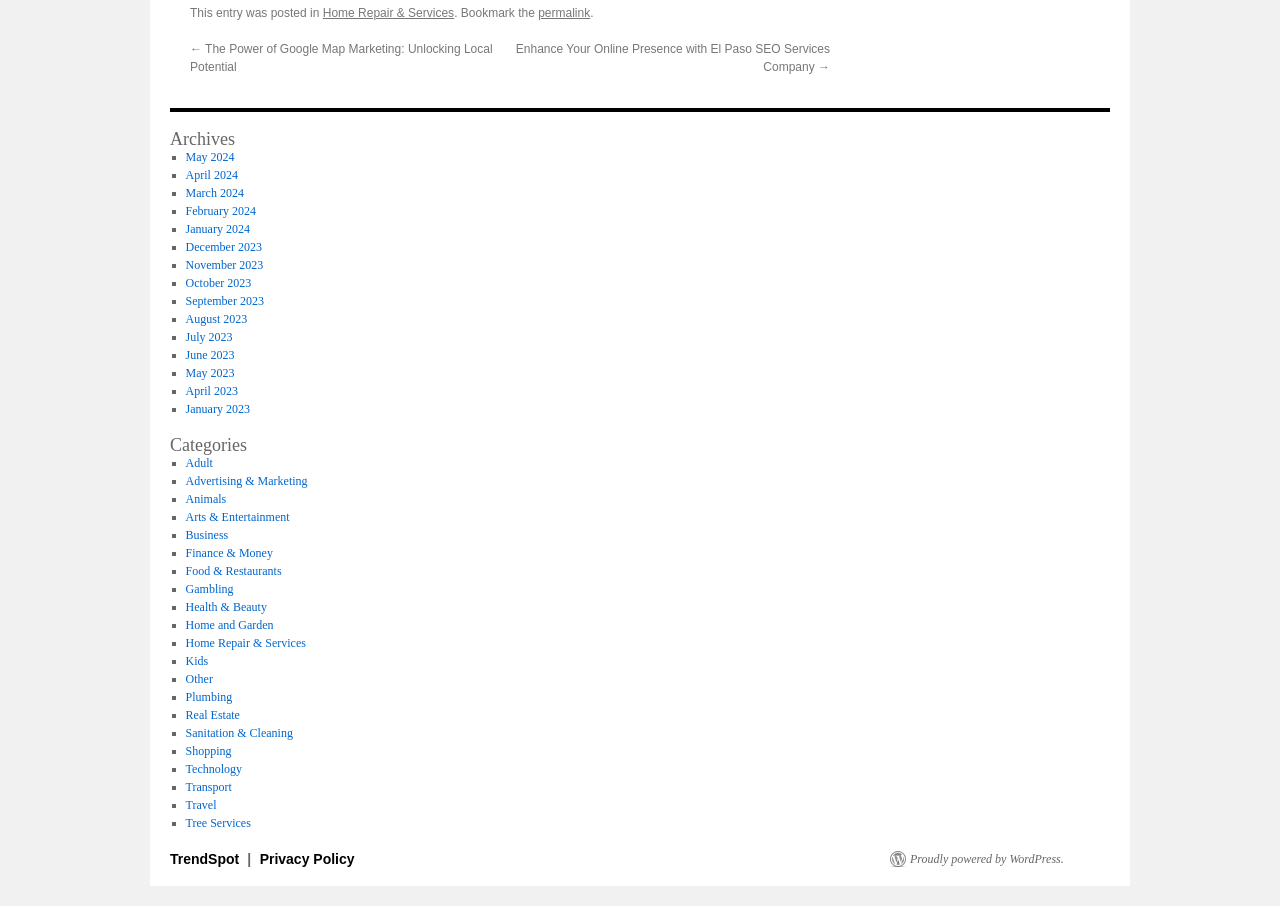What is the first category listed in the Categories section?
Craft a detailed and extensive response to the question.

The first category listed in the Categories section is 'Adult', which is indicated by the link 'Adult' with a list marker '■' preceding it.